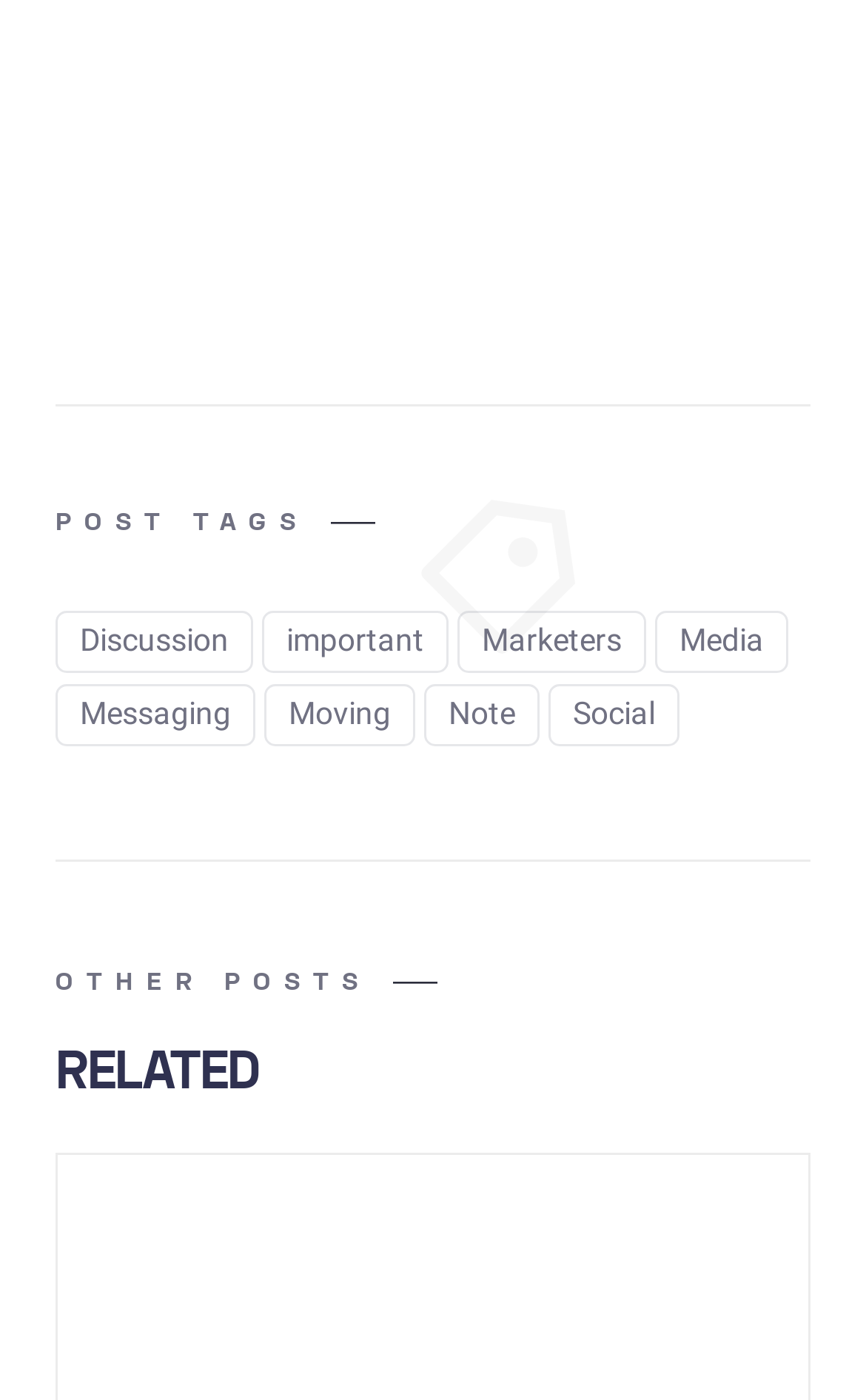What is the second heading below 'POST TAGS'?
Give a single word or phrase answer based on the content of the image.

OTHER POSTS